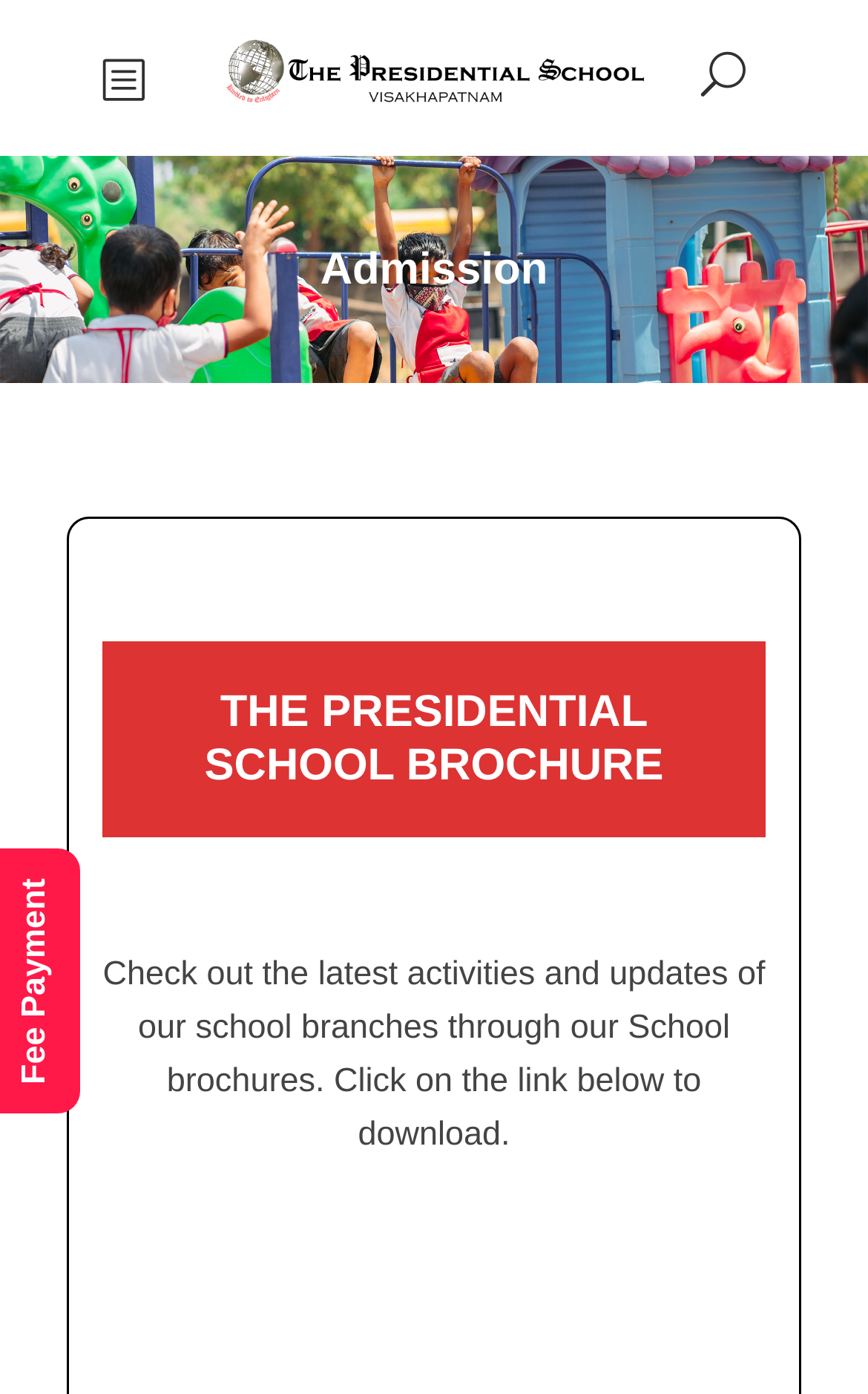From the image, can you give a detailed response to the question below:
What type of content is available on the webpage?

Based on the webpage, it is clear that the content available is related to the school, specifically the school brochure which provides information about the latest activities and updates of the school branches. This suggests that the webpage is primarily focused on providing information about the school.